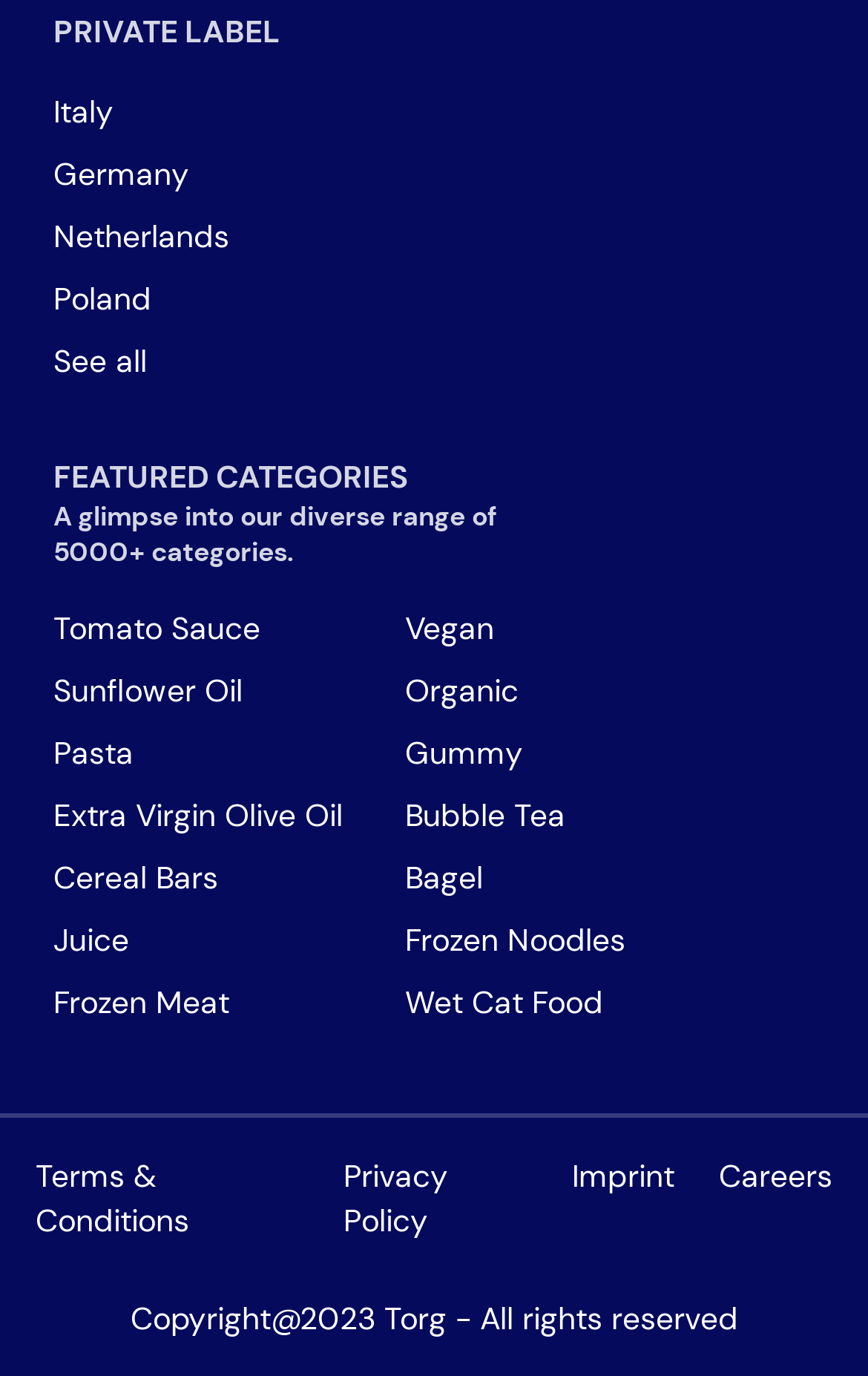Based on the provided description, "Extra Virgin Olive Oil", find the bounding box of the corresponding UI element in the screenshot.

[0.062, 0.575, 0.395, 0.608]